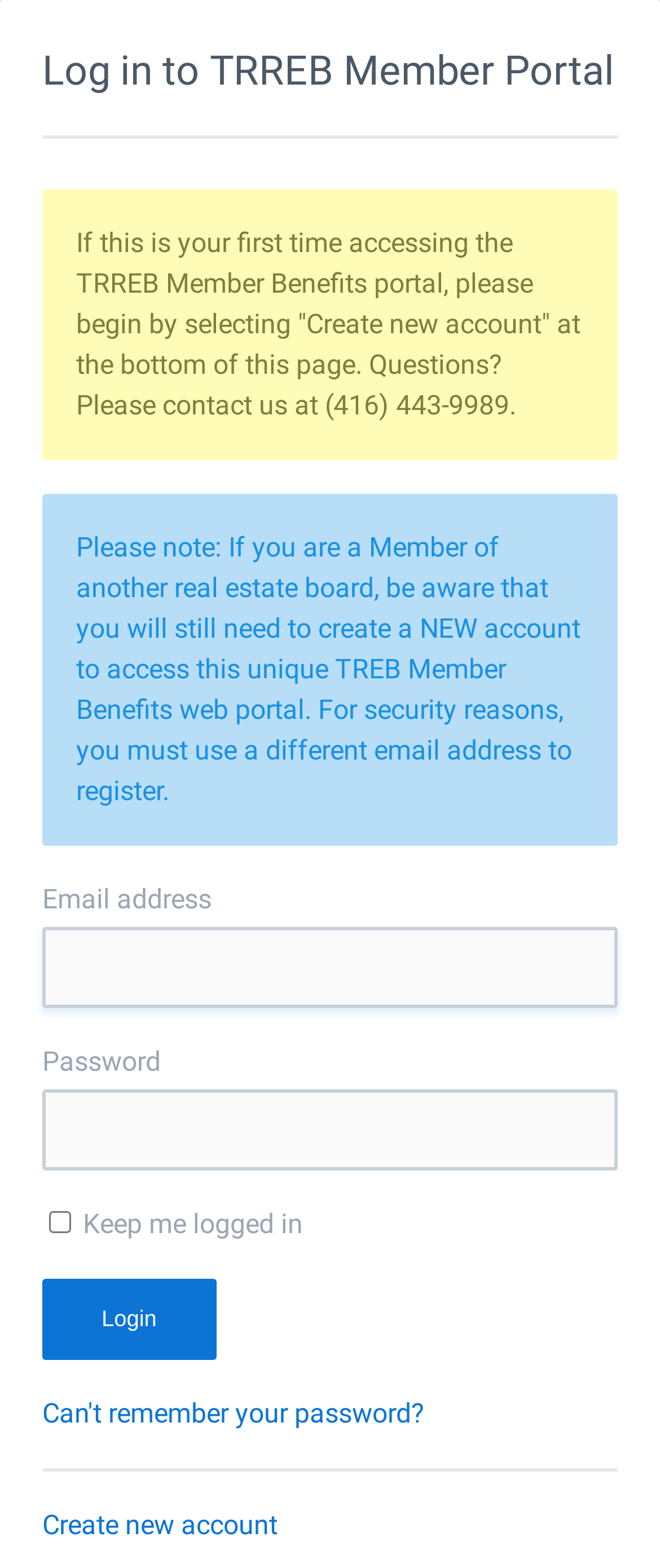Please study the image and answer the question comprehensively:
What is the alternative to logging in?

If a user does not have an existing account, they can create a new one by clicking on the 'Create new account' link, which is located at the bottom of the webpage. This link likely directs the user to a registration page where they can sign up for a new account.